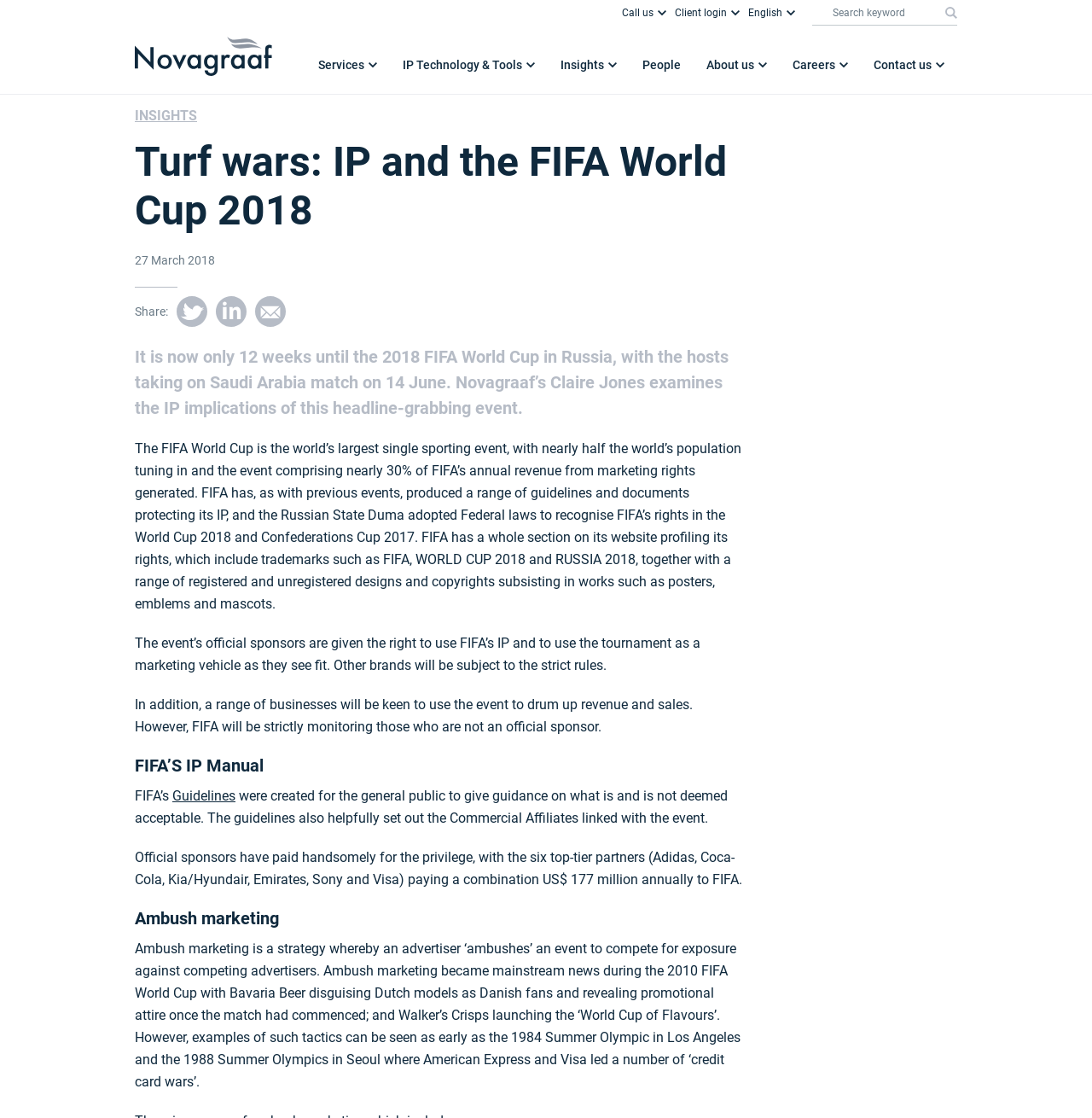Based on the element description IP Technology & Tools, identify the bounding box of the UI element in the given webpage screenshot. The coordinates should be in the format (top-left x, top-left y, bottom-right x, bottom-right y) and must be between 0 and 1.

[0.357, 0.042, 0.502, 0.083]